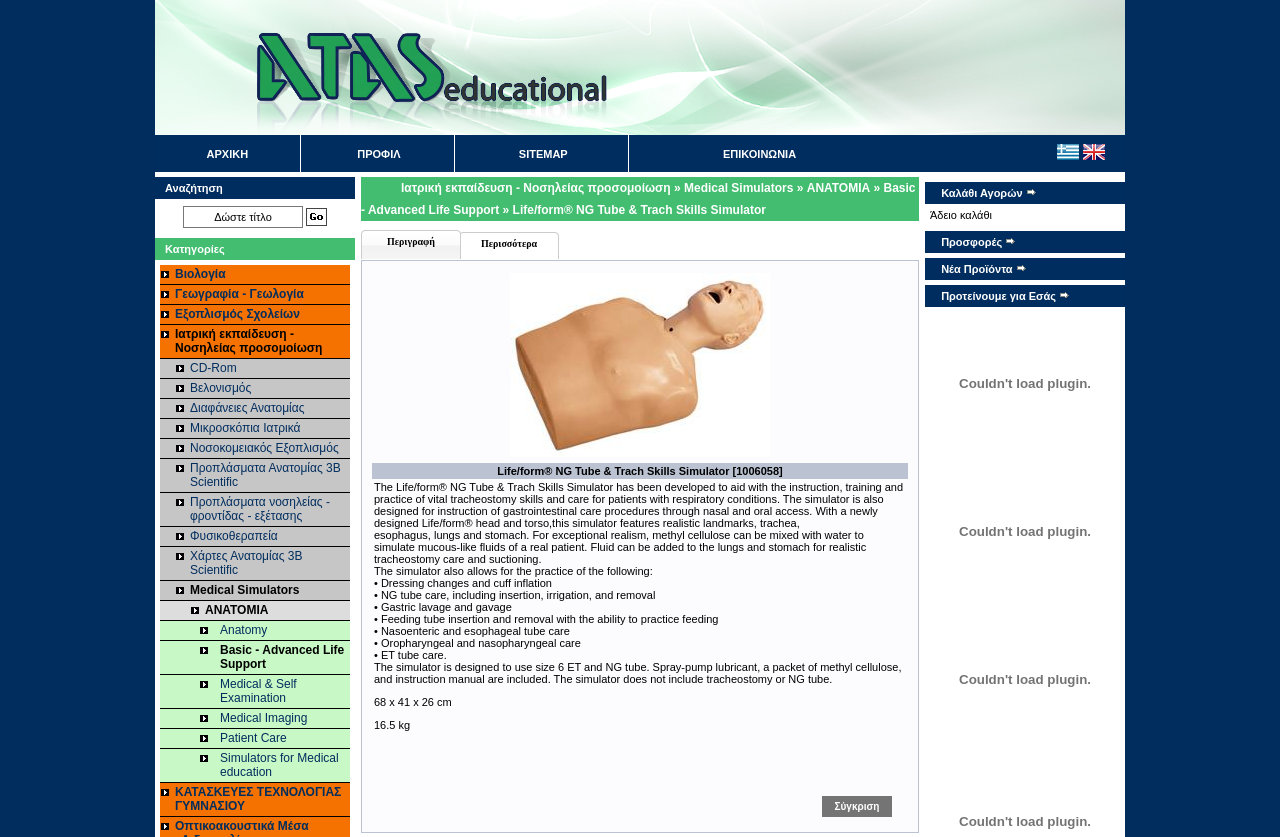Given the element description: "ΚΑΤΑΣΚΕΥΕΣ ΤΕΧΝΟΛΟΓΙΑΣ ΓΥΜΝΑΣΙΟΥ", predict the bounding box coordinates of this UI element. The coordinates must be four float numbers between 0 and 1, given as [left, top, right, bottom].

[0.125, 0.935, 0.273, 0.976]